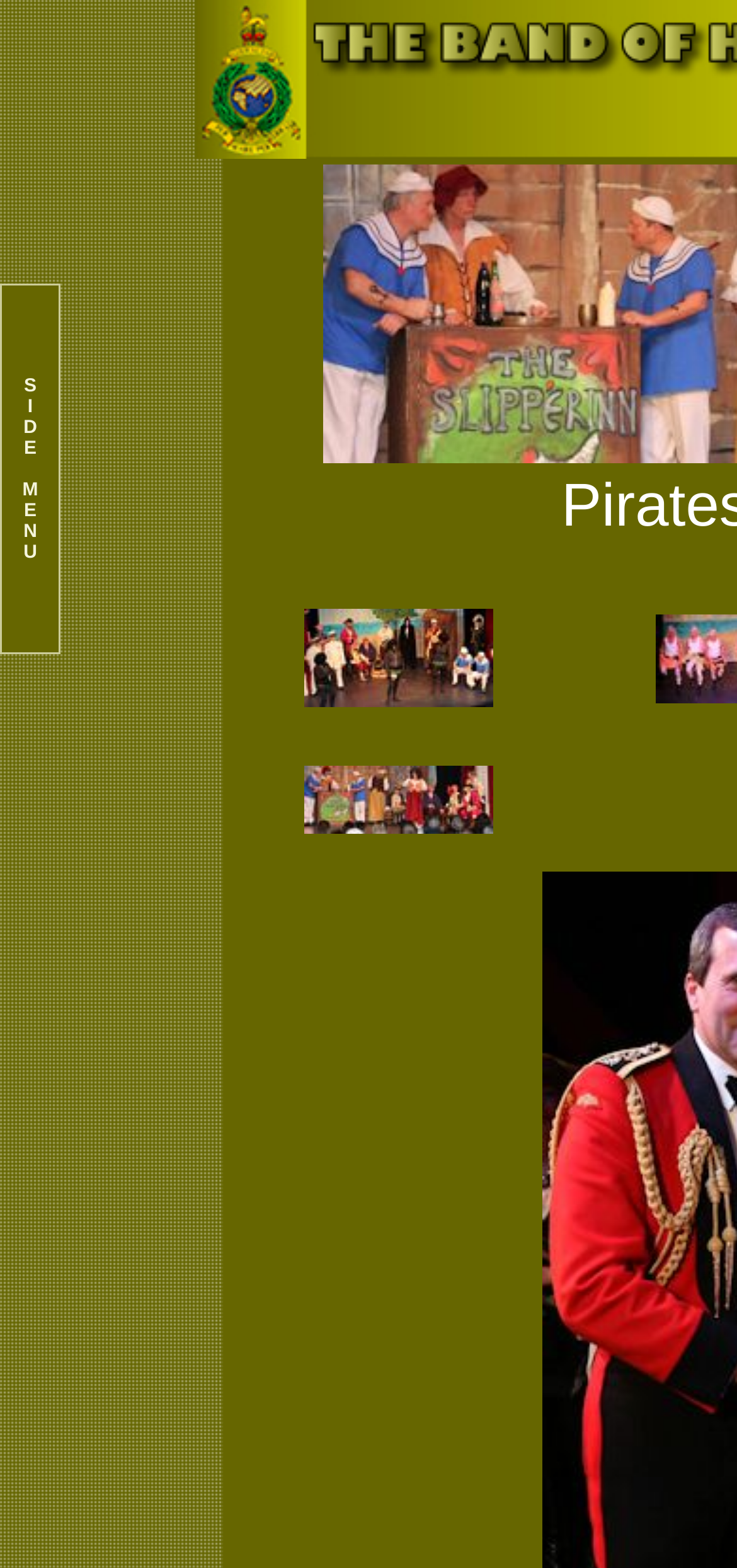What is the position of the first image?
Using the image as a reference, answer the question with a short word or phrase.

Top-left